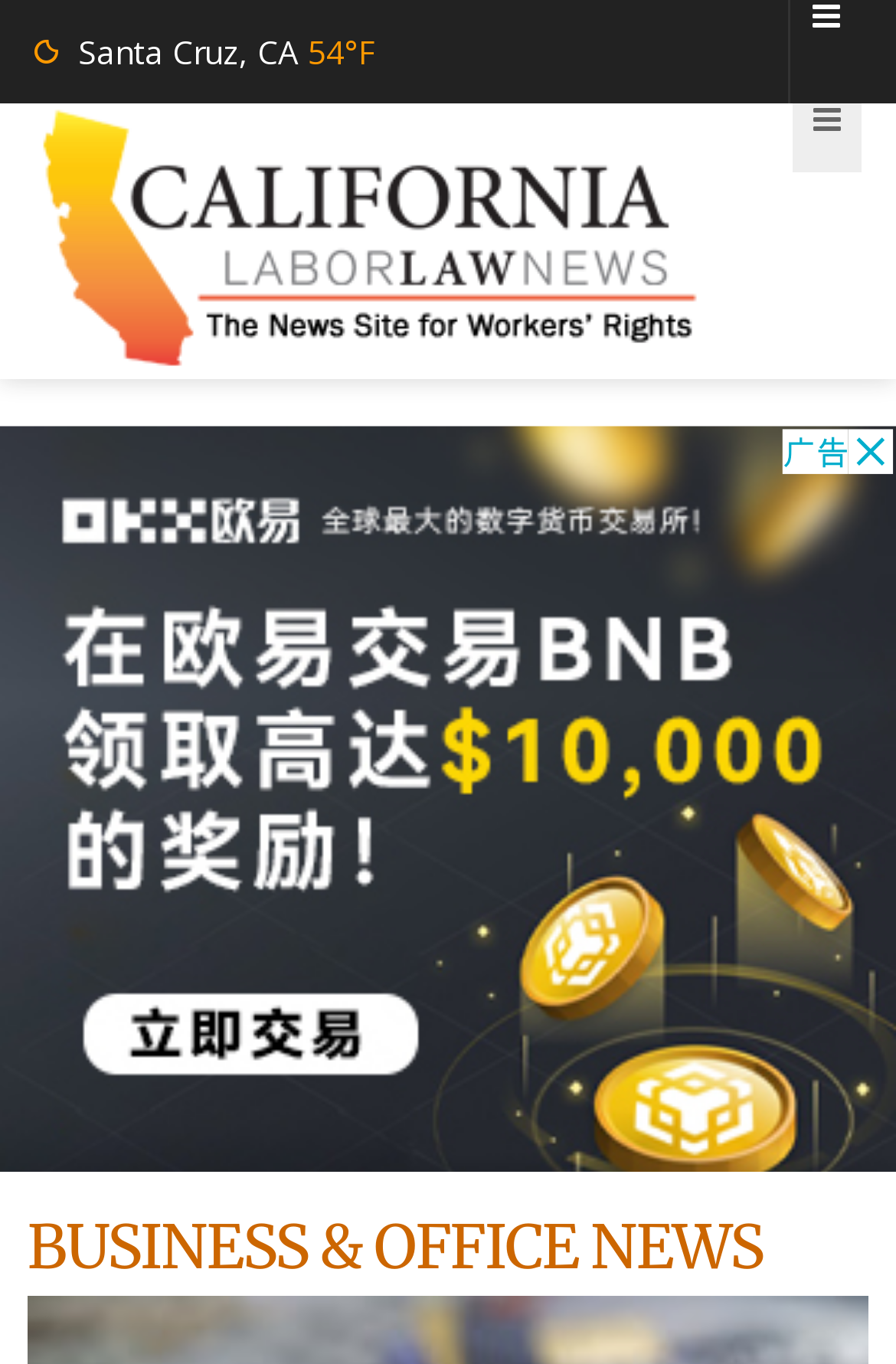Provide the bounding box coordinates of the UI element this sentence describes: "alt="California Labor Law News"".

[0.026, 0.158, 0.821, 0.19]